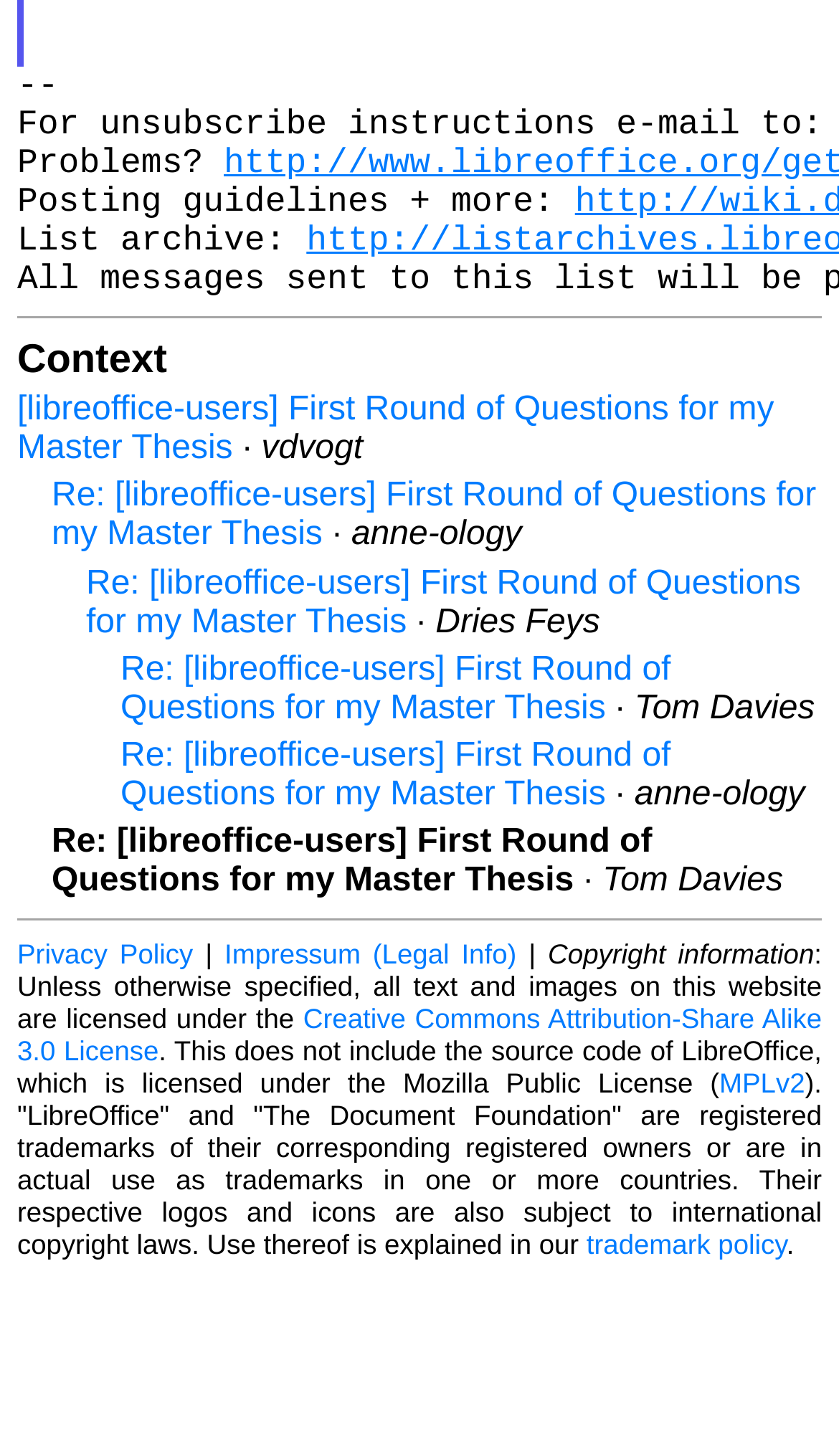Determine the bounding box coordinates of the clickable region to carry out the instruction: "Read context".

[0.021, 0.23, 0.979, 0.263]